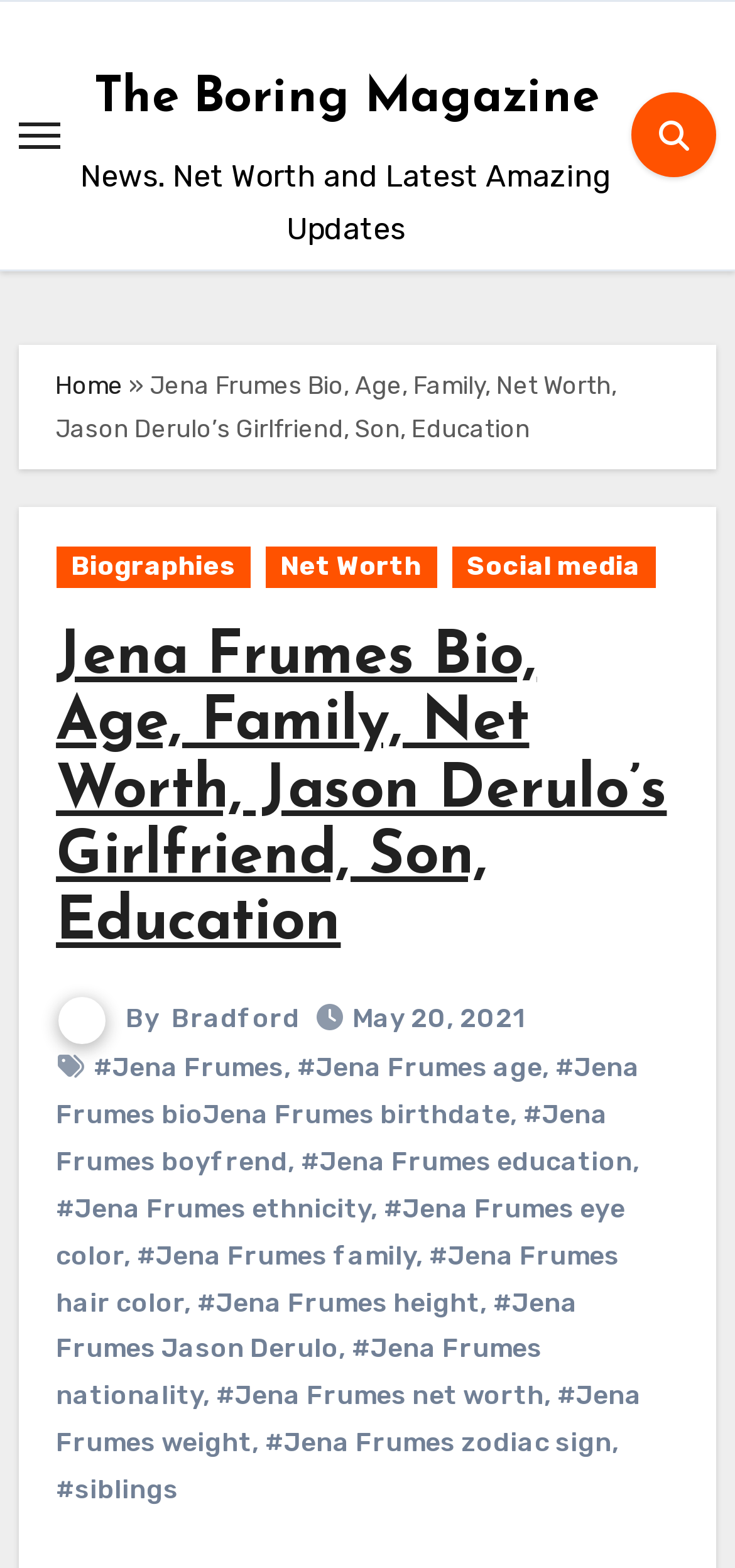Extract the bounding box coordinates for the HTML element that matches this description: "Home". The coordinates should be four float numbers between 0 and 1, i.e., [left, top, right, bottom].

[0.075, 0.237, 0.167, 0.255]